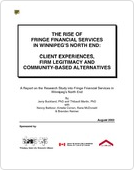Paint a vivid picture of the image with your description.

The image features the cover of a research report titled "The Rise of Fringe Financial Services in Winnipeg's North End: Client Experiences, Firm Legitimacy and Community-Based Alternatives." The report is authored by Jerry Buckland, Thibault Martin, Nancy Robson, and other contributors, showcasing a collaborative effort by researchers to analyze the impact and legitimacy of fringe financial services in a specific urban context. The cover prominently displays the title in bold black text, accompanied by a brief description indicating the focus on client experiences and community alternatives. The design incorporates a clean layout with an institutional logo and sponsorship details, reflecting a formal approach suitable for an academic or policy audience. This document was published in August 2023 and aims to contribute valuable insights into socio-economic topics relevant to the communities it discusses.